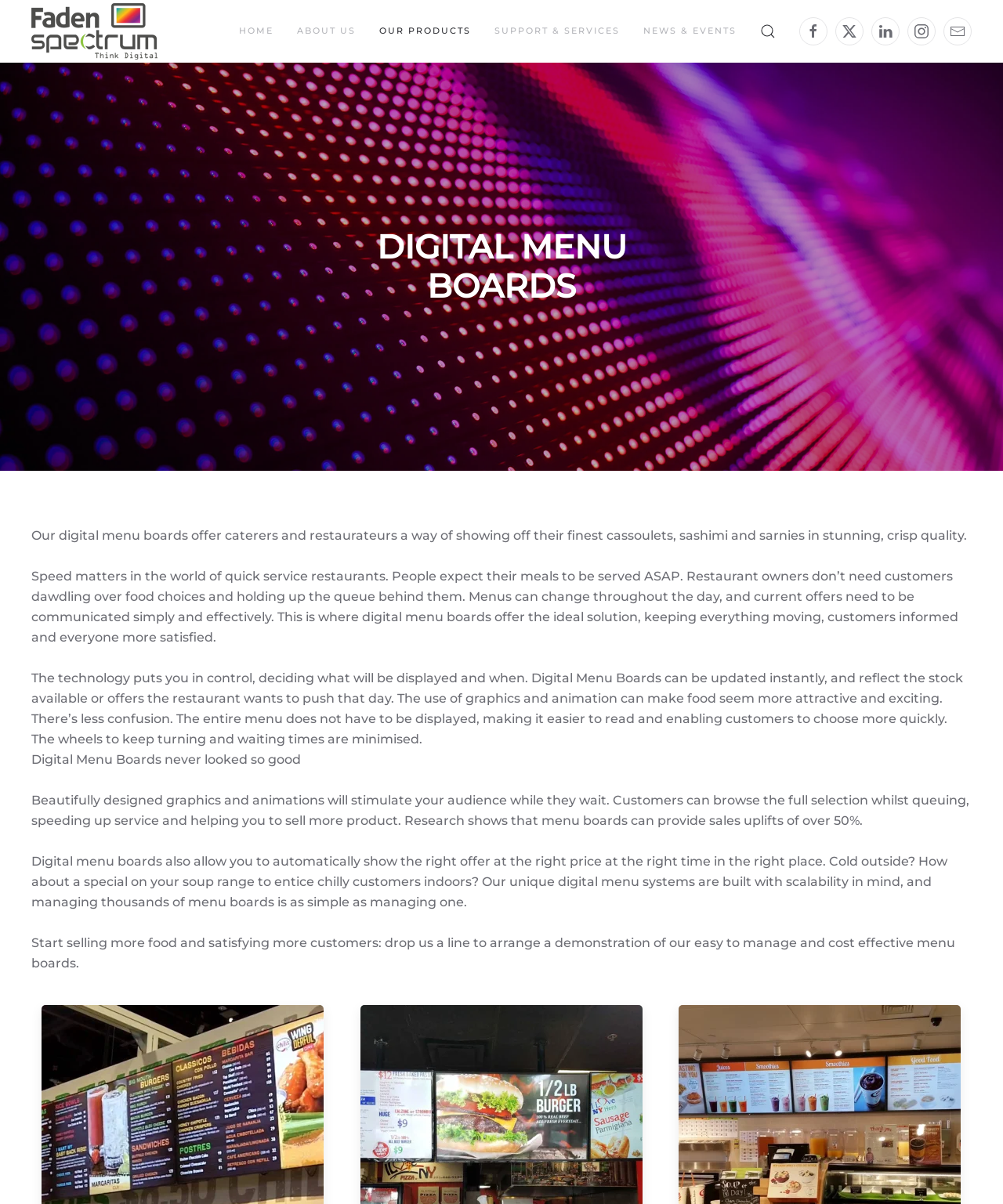Identify the bounding box for the UI element described as: "Home". Ensure the coordinates are four float numbers between 0 and 1, formatted as [left, top, right, bottom].

[0.238, 0.0, 0.273, 0.052]